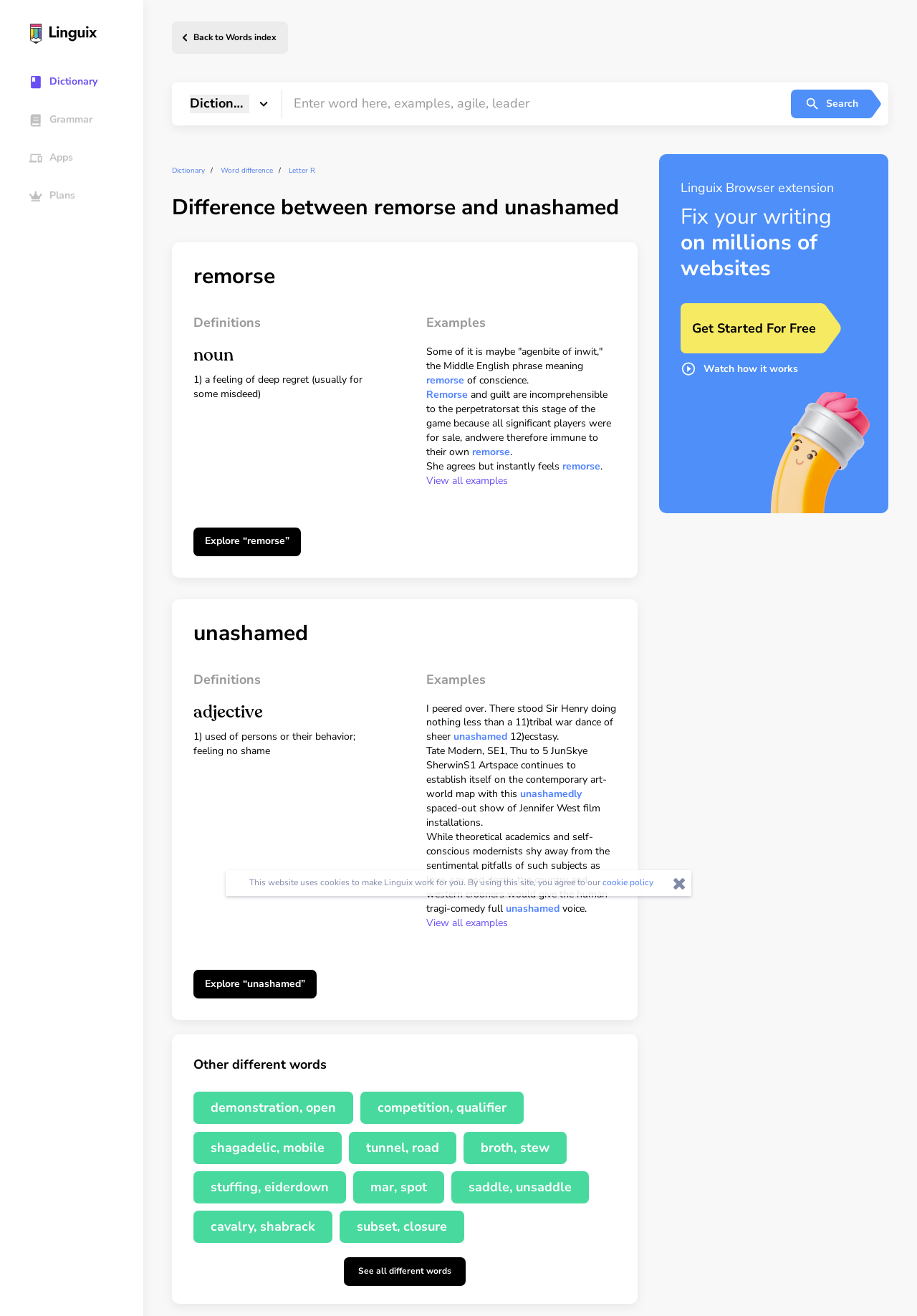Please specify the bounding box coordinates of the element that should be clicked to execute the given instruction: 'Search for a word'. Ensure the coordinates are four float numbers between 0 and 1, expressed as [left, top, right, bottom].

[0.308, 0.072, 0.862, 0.086]